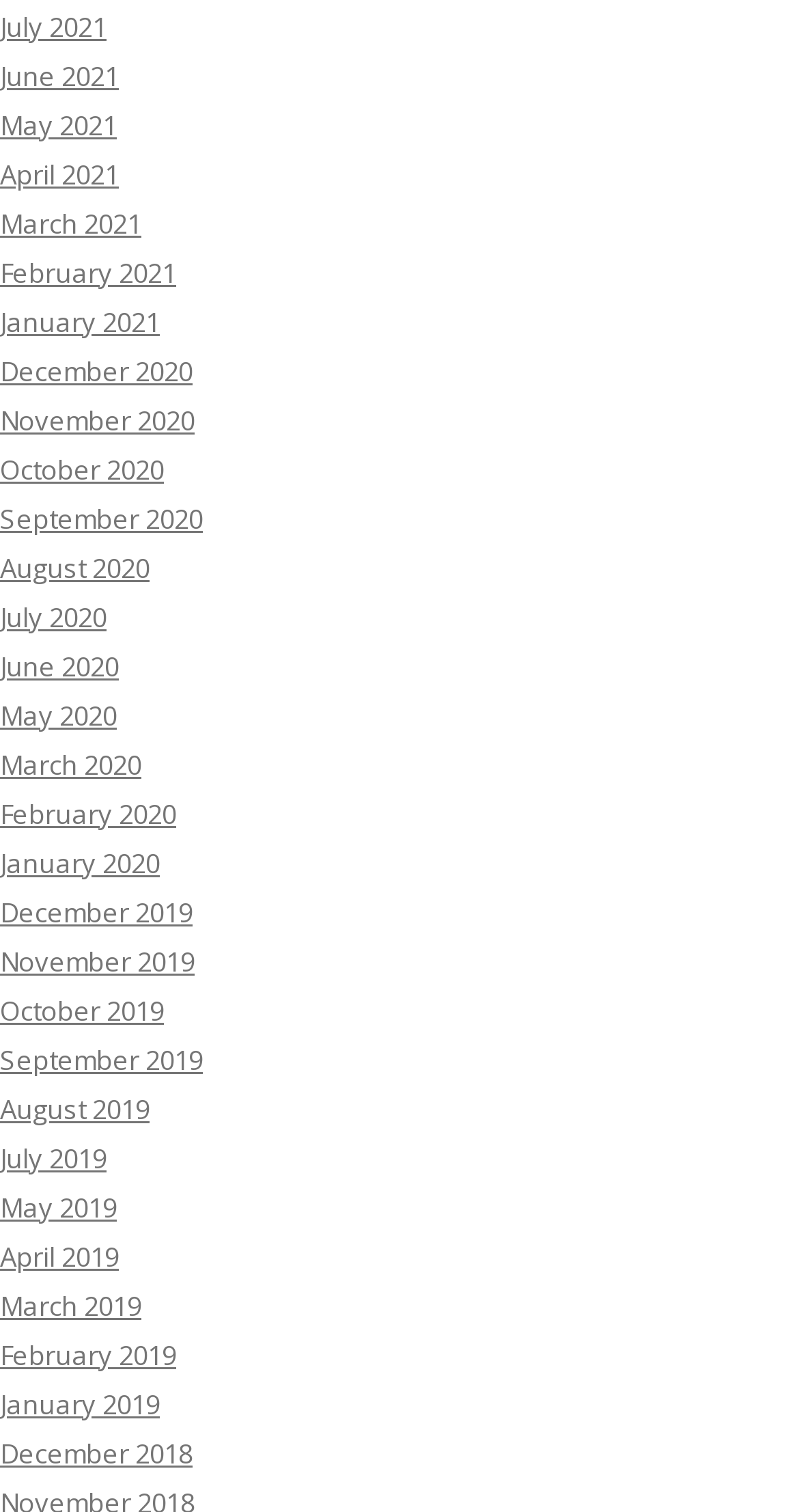Find the bounding box coordinates of the element's region that should be clicked in order to follow the given instruction: "follow us on facebook". The coordinates should consist of four float numbers between 0 and 1, i.e., [left, top, right, bottom].

None